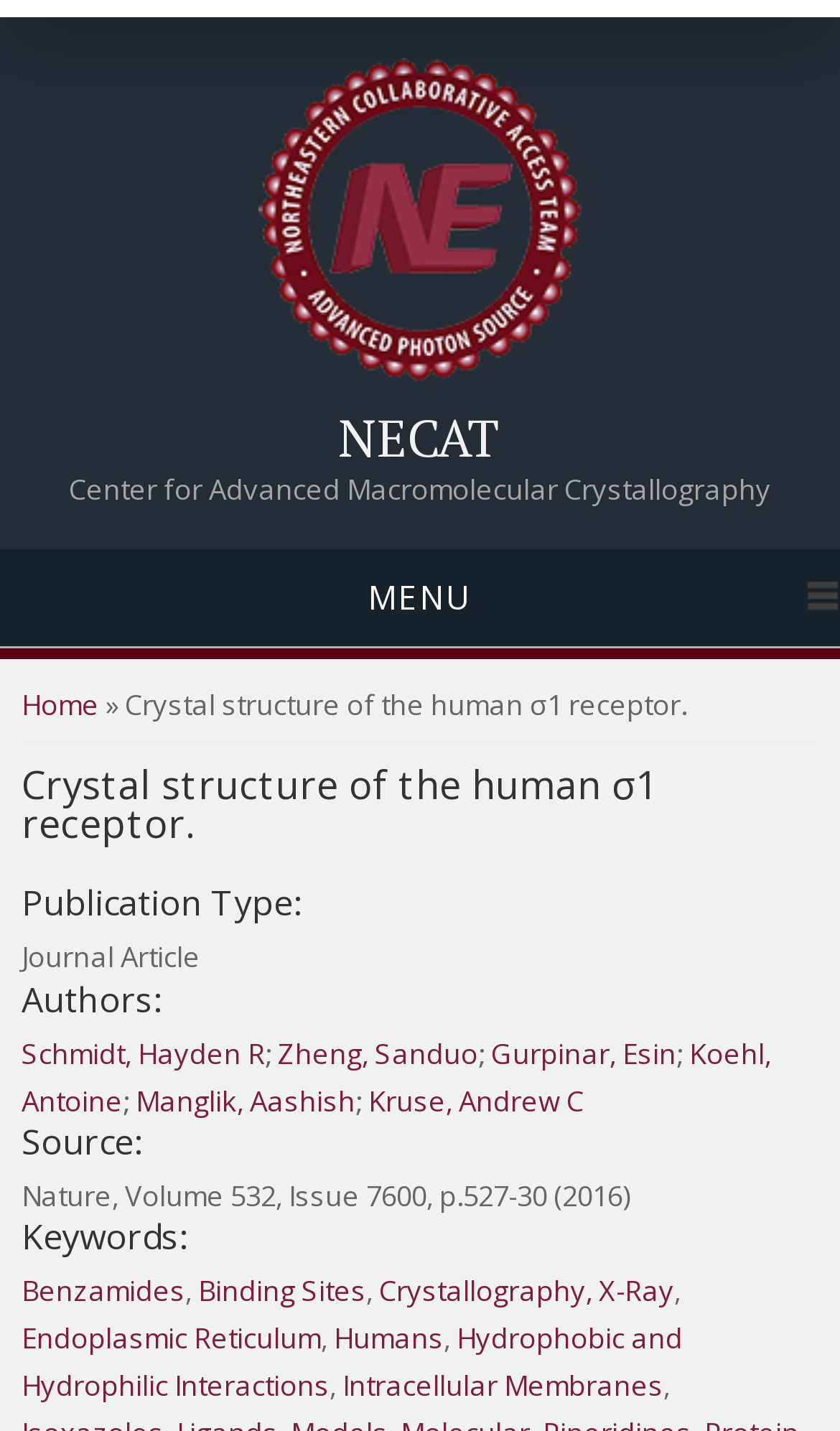What is the name of the center?
Examine the image closely and answer the question with as much detail as possible.

I found the answer by looking at the heading element 'NECAT Center for Advanced Macromolecular Crystallography' which is located at the top of the webpage.